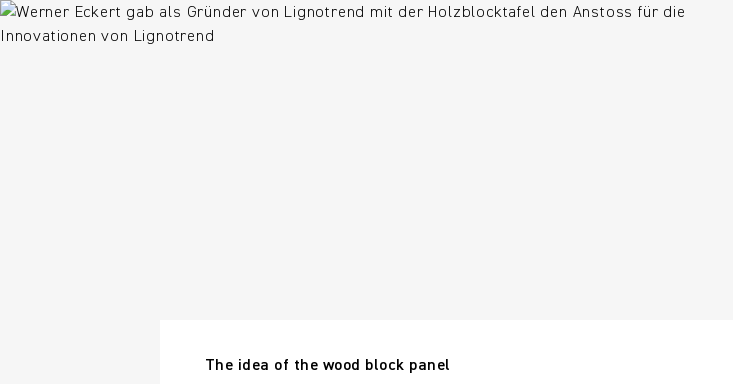What is Werner Eckert's role in Lignotrend?
Based on the image, answer the question with a single word or brief phrase.

Founder